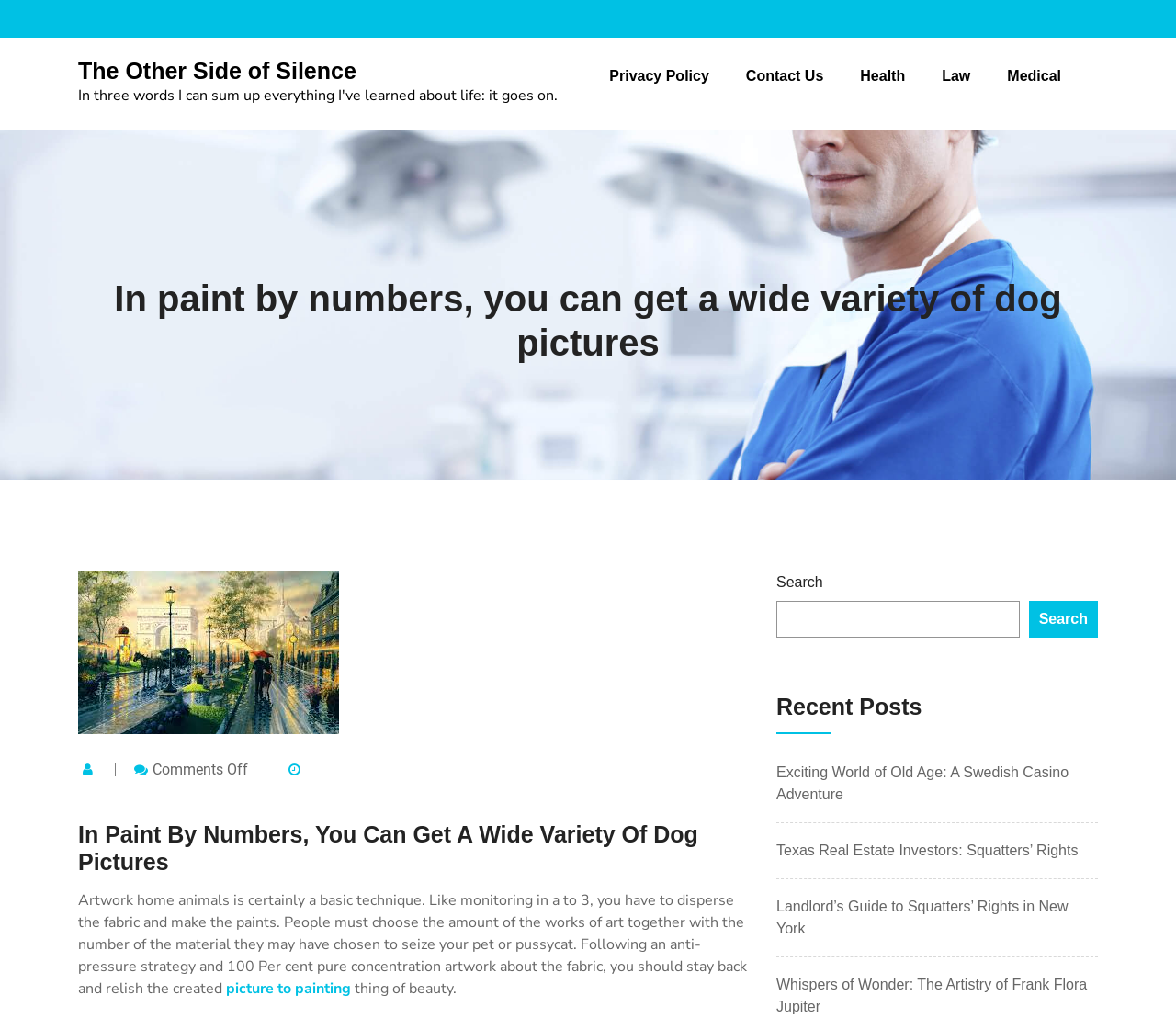Find the bounding box coordinates for the area that should be clicked to accomplish the instruction: "Contact Us".

[0.634, 0.046, 0.7, 0.104]